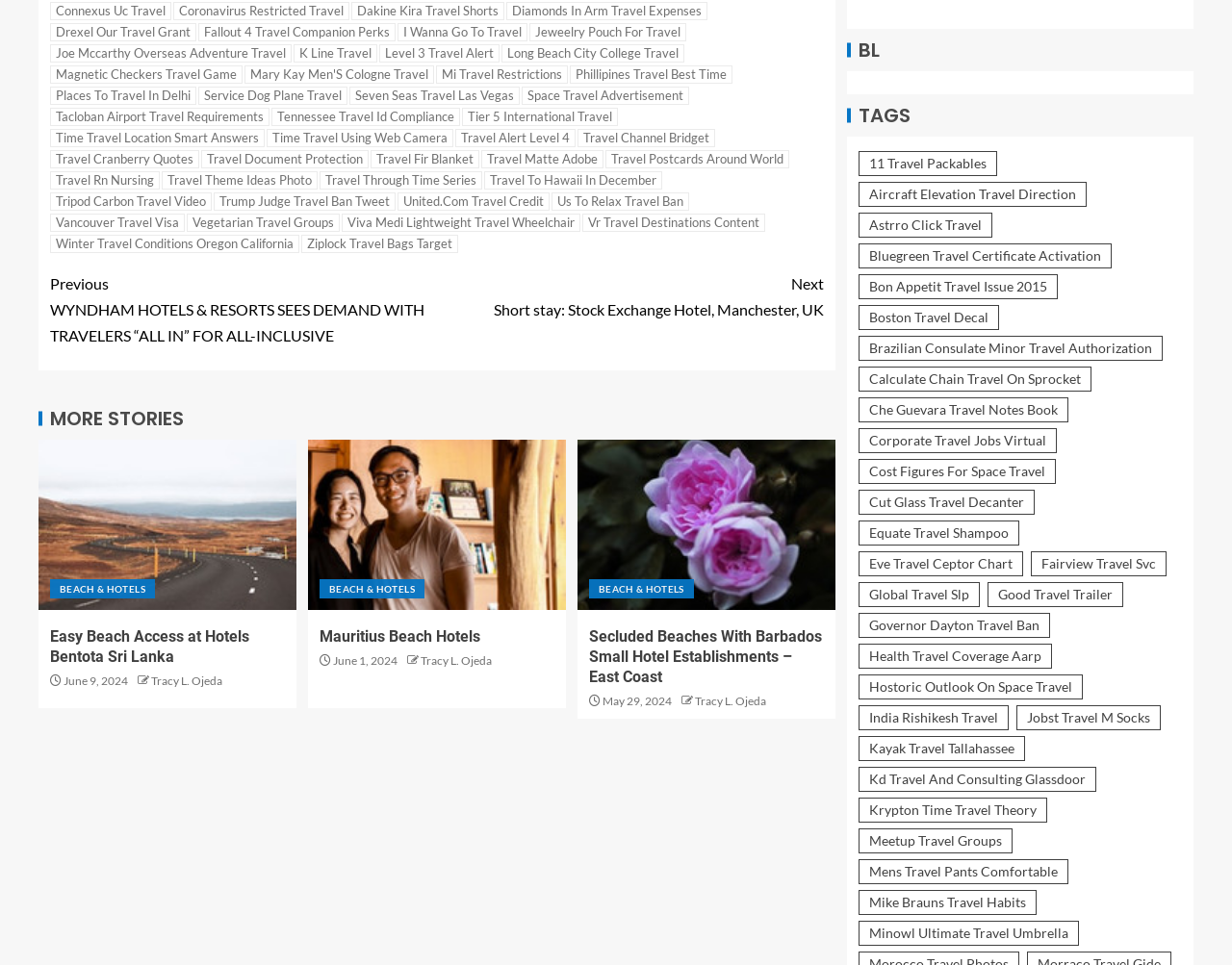Provide the bounding box coordinates of the HTML element described by the text: "Winter Travel Conditions Oregon California". The coordinates should be in the format [left, top, right, bottom] with values between 0 and 1.

[0.041, 0.243, 0.243, 0.262]